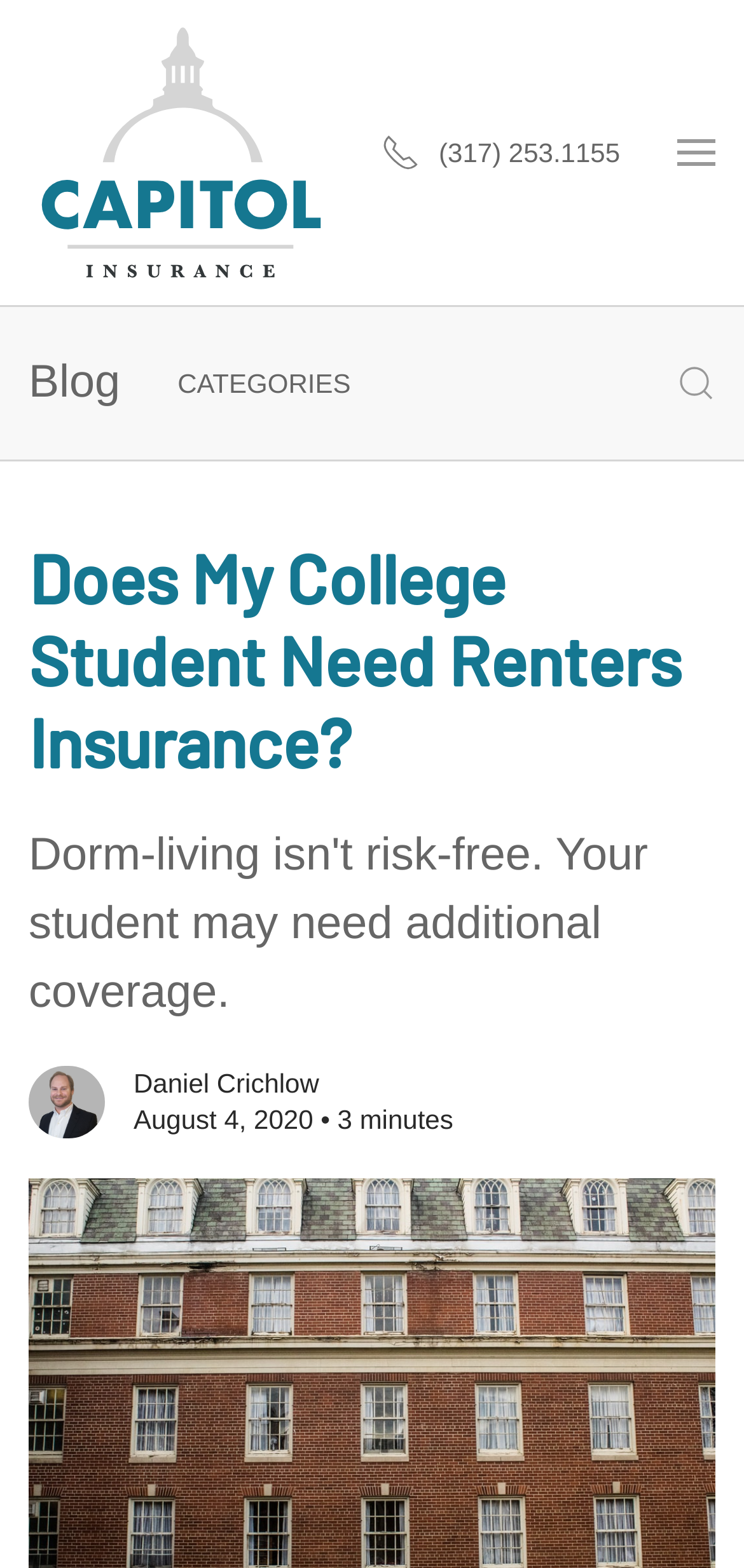When was the article published?
Can you give a detailed and elaborate answer to the question?

The publication date of the article can be found in the middle of the webpage, where it says 'August 4, 2020' in a link element, below the main heading.